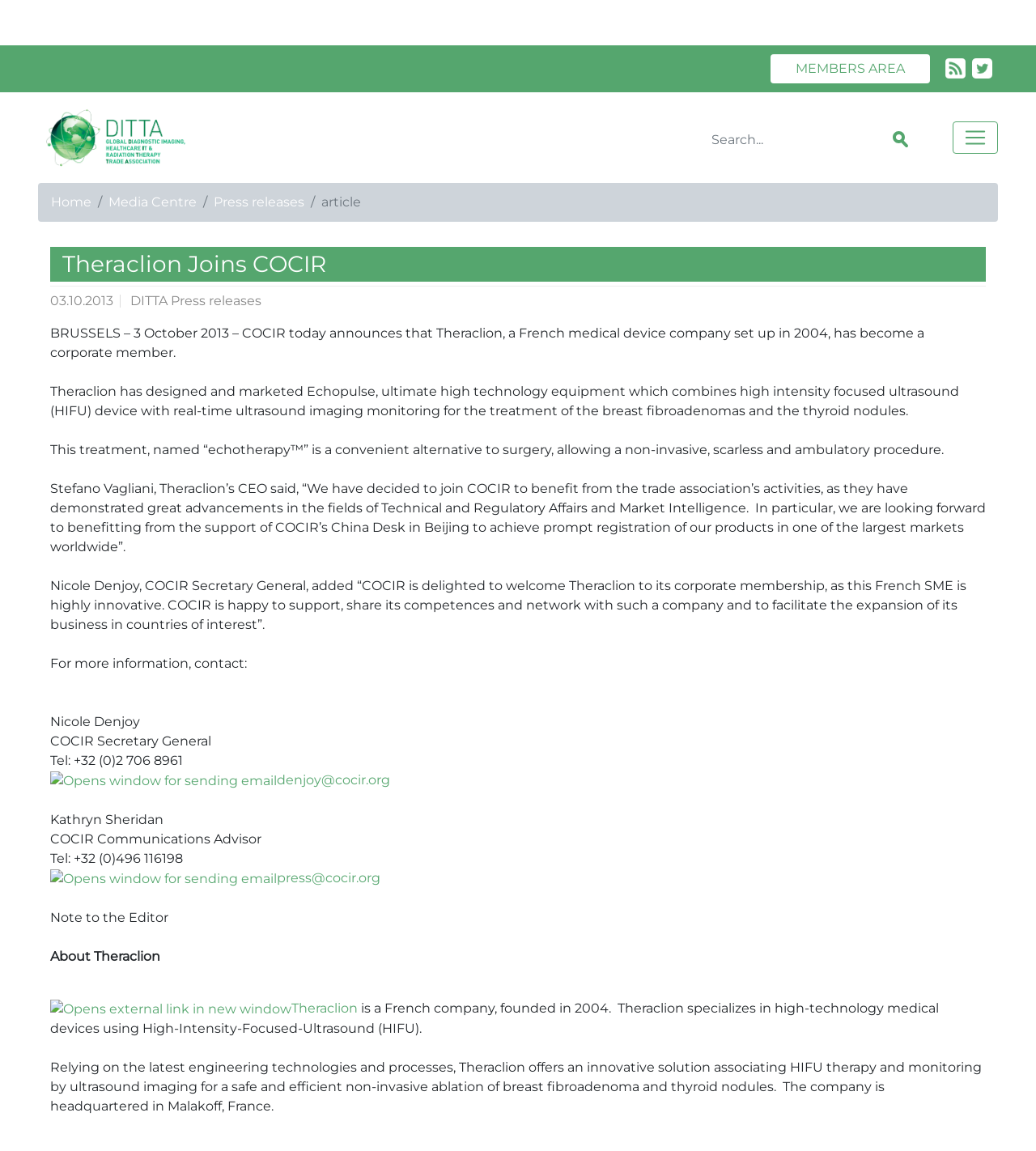Find the bounding box coordinates of the area to click in order to follow the instruction: "Click on Home".

None